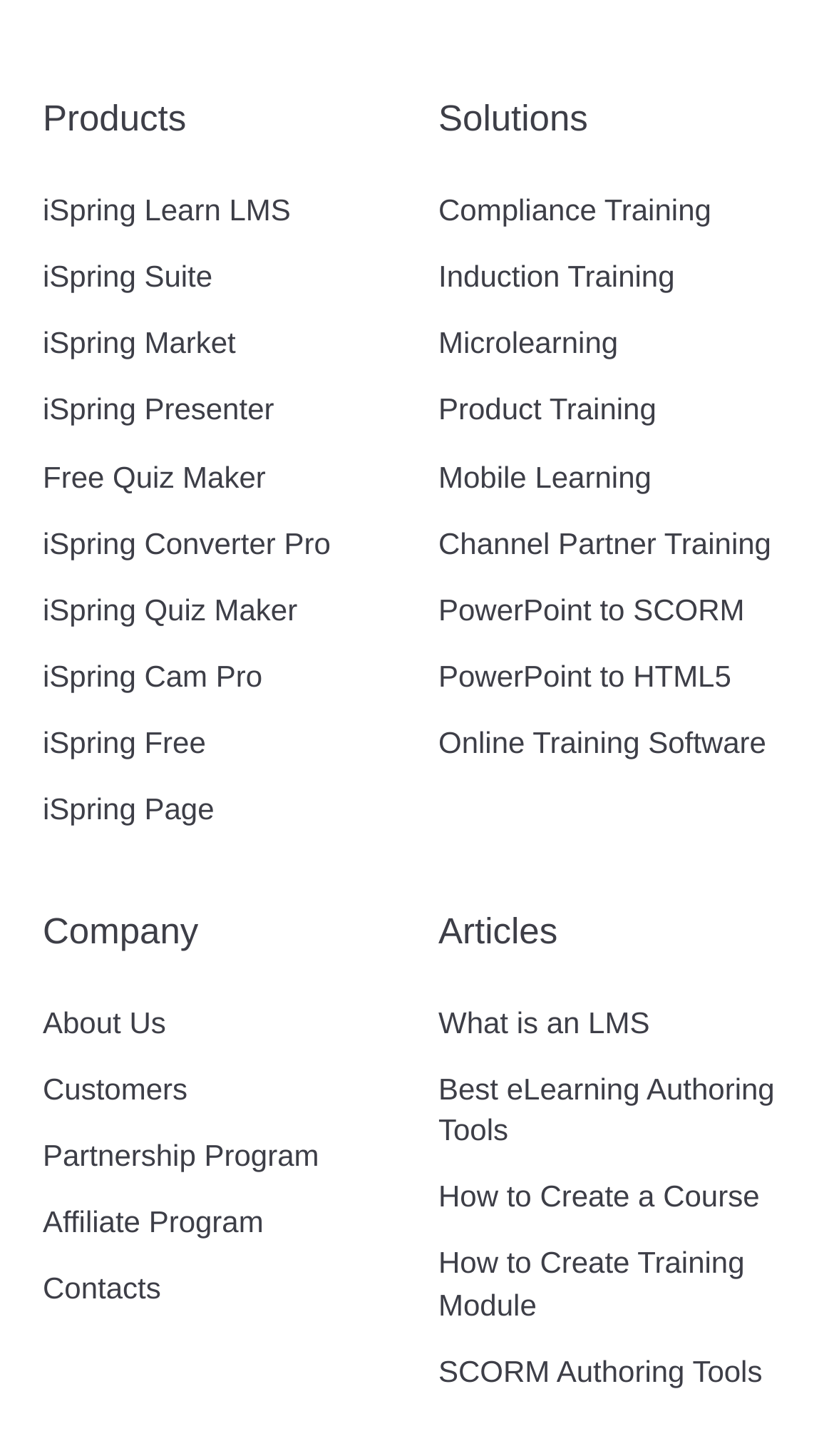Given the description: "Free Quiz Maker", determine the bounding box coordinates of the UI element. The coordinates should be formatted as four float numbers between 0 and 1, [left, top, right, bottom].

[0.051, 0.315, 0.319, 0.339]